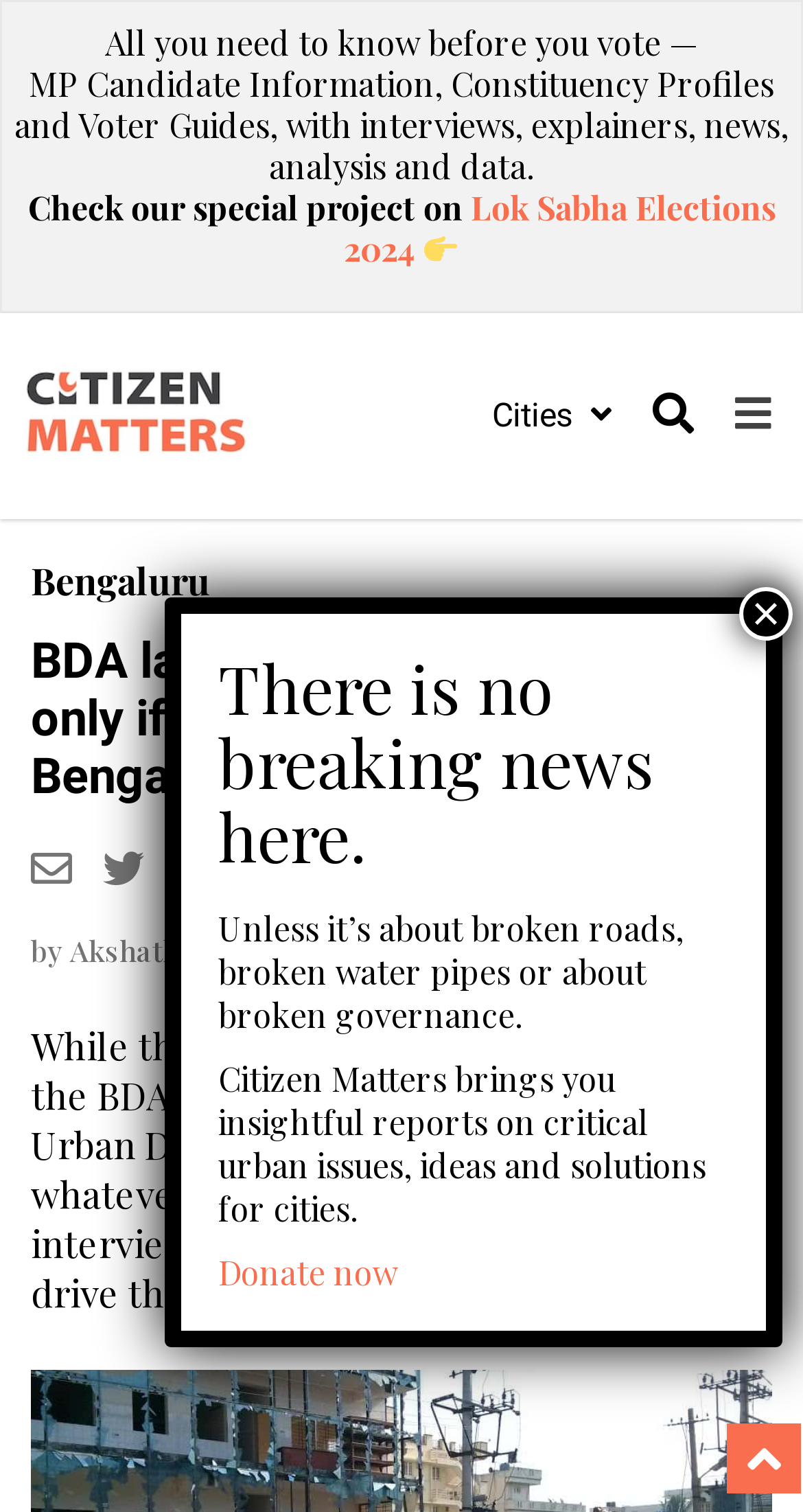Please identify the bounding box coordinates of the clickable element to fulfill the following instruction: "Search for something". The coordinates should be four float numbers between 0 and 1, i.e., [left, top, right, bottom].

[0.813, 0.26, 0.864, 0.291]